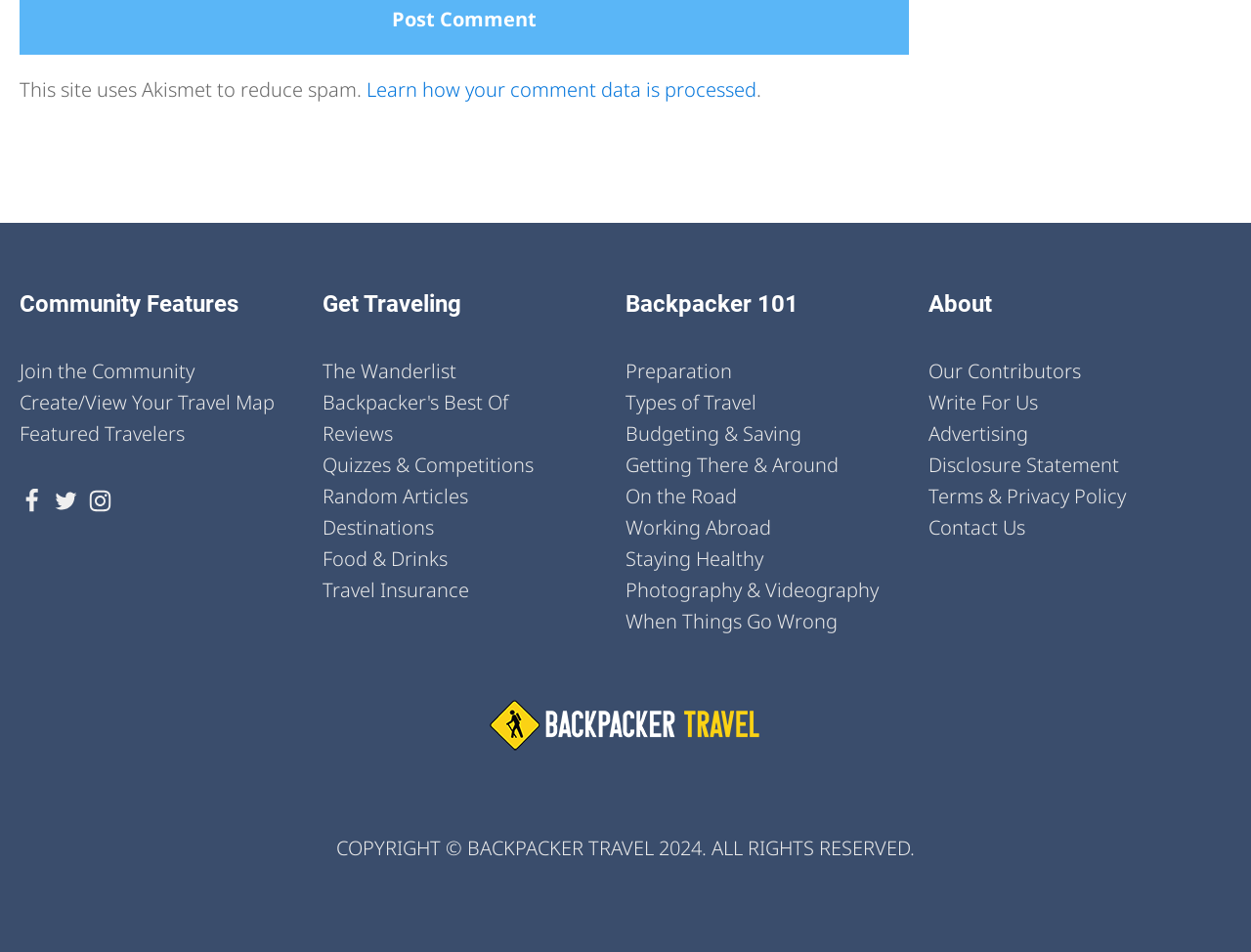What is the purpose of Akismet on this site?
Based on the screenshot, respond with a single word or phrase.

Reduce spam